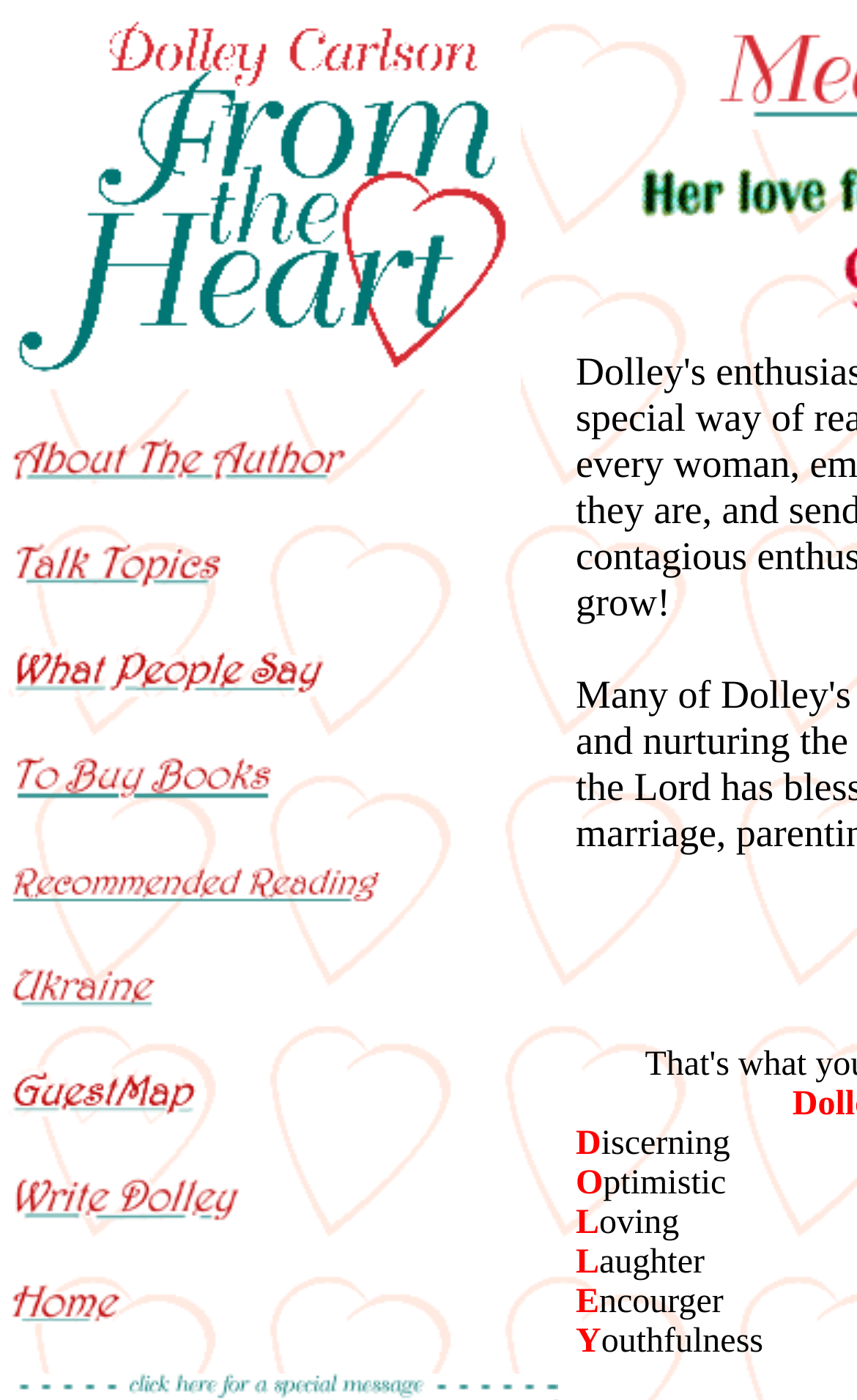Using the information in the image, give a comprehensive answer to the question: 
Are all links on the left side of the webpage?

I checked the bounding box coordinates of all links and found that their x1 and x2 values are close to 0, indicating that they are all on the left side of the webpage.